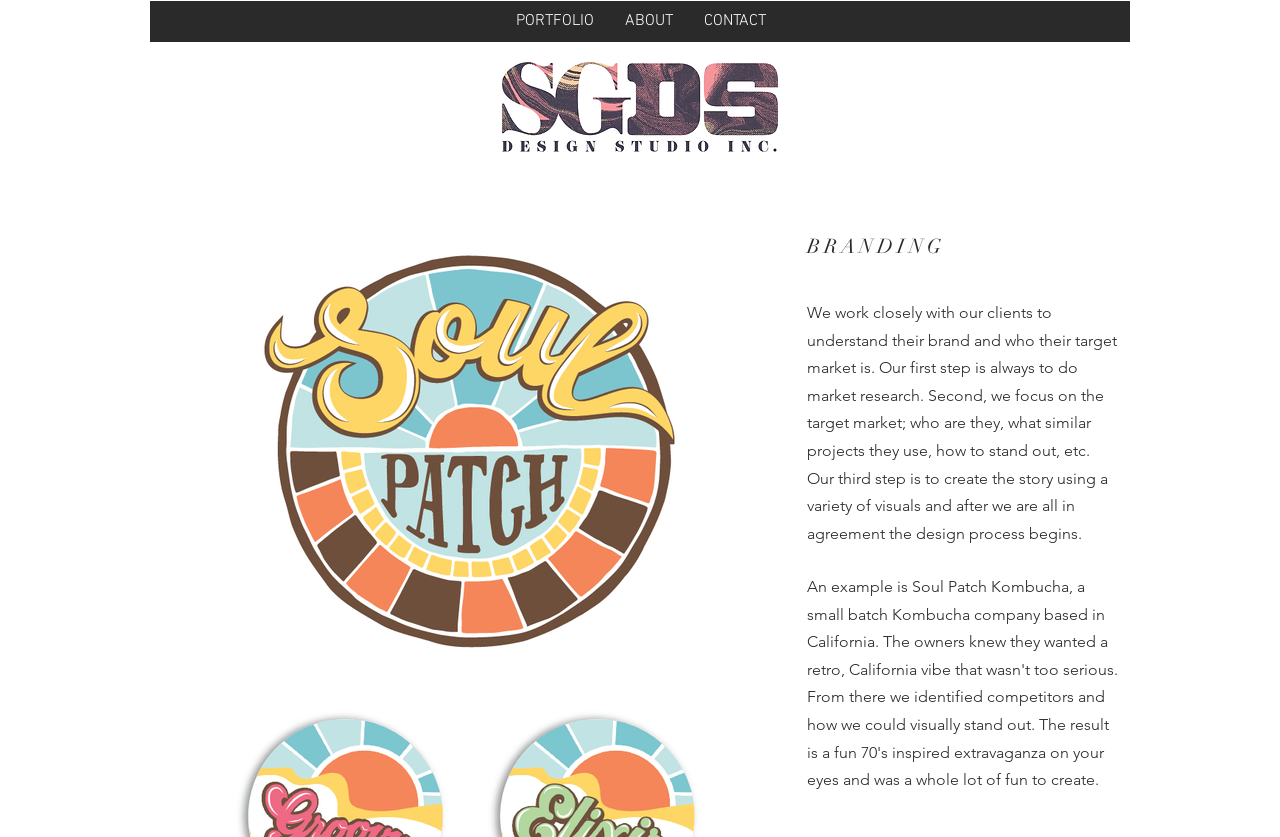What is the first step in the branding process?
Look at the image and provide a short answer using one word or a phrase.

Market research